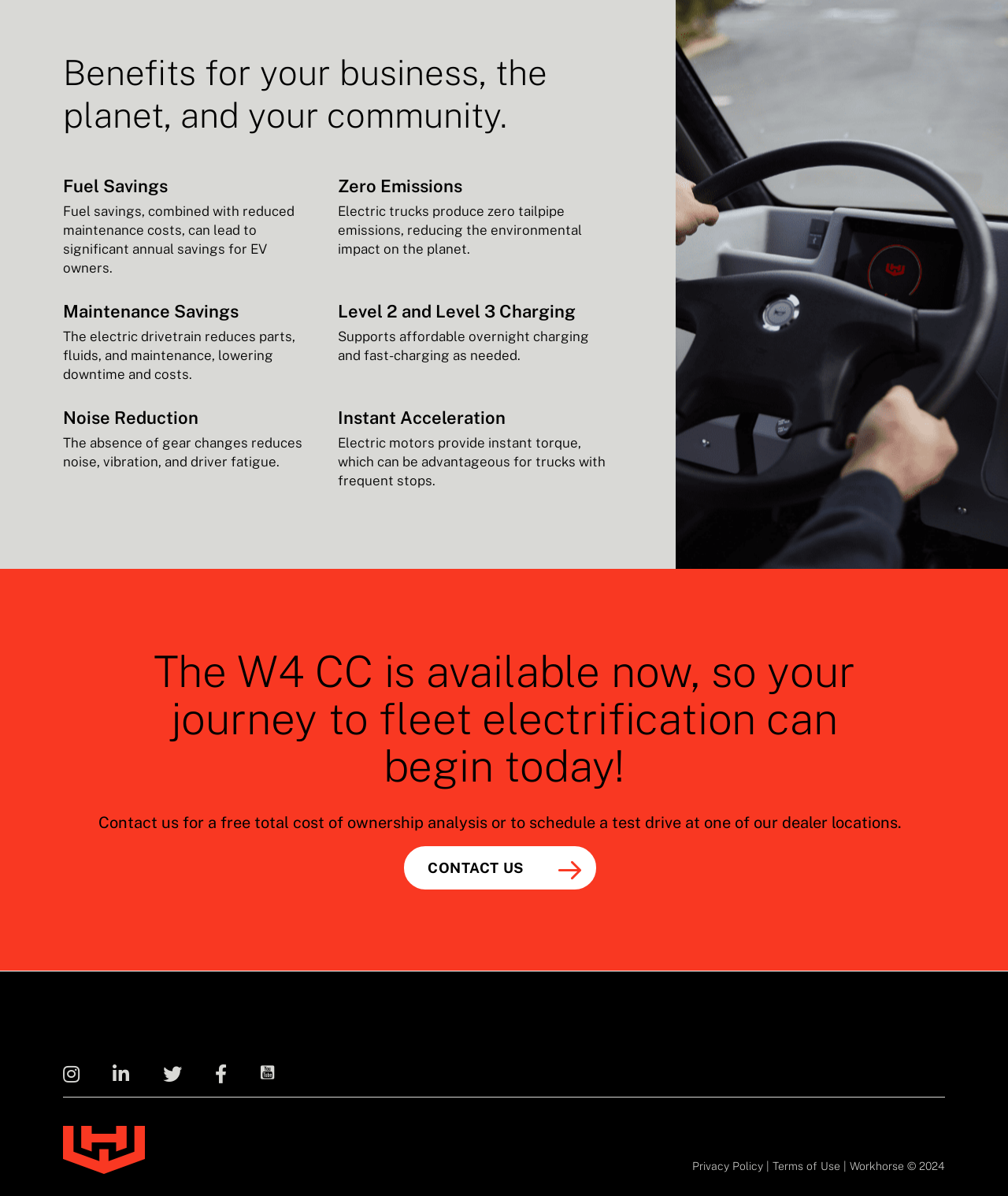What is the name of the company behind the W4 CC?
Could you answer the question in a detailed manner, providing as much information as possible?

The link element 'Workhorse' and the image element 'Workhorse' suggest that the company behind the W4 CC is Workhorse, which is also mentioned in the copyright notice at the bottom of the webpage.